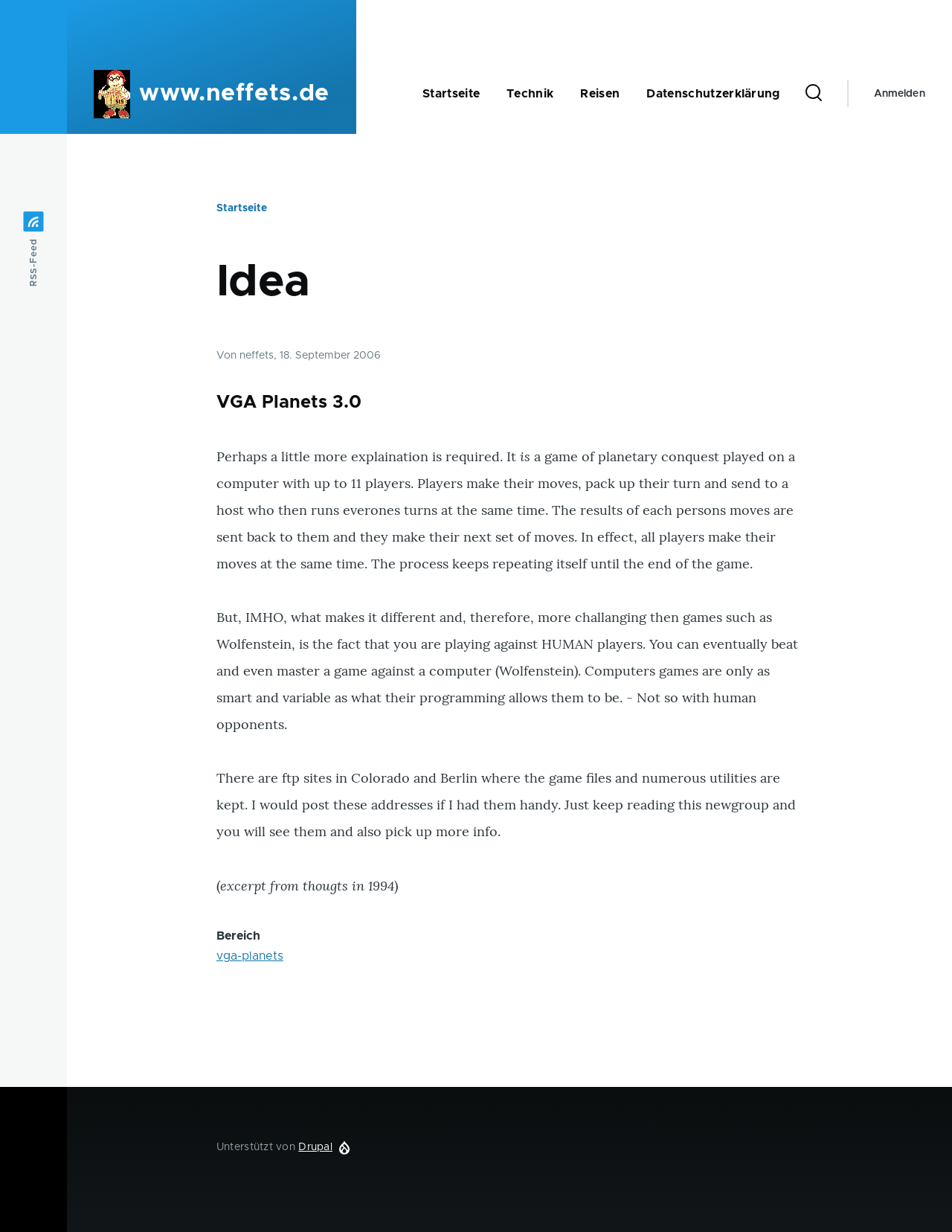Find the bounding box coordinates of the element you need to click on to perform this action: 'Read the article about VGA Planets 3.0'. The coordinates should be represented by four float values between 0 and 1, in the format [left, top, right, bottom].

[0.227, 0.316, 0.843, 0.338]